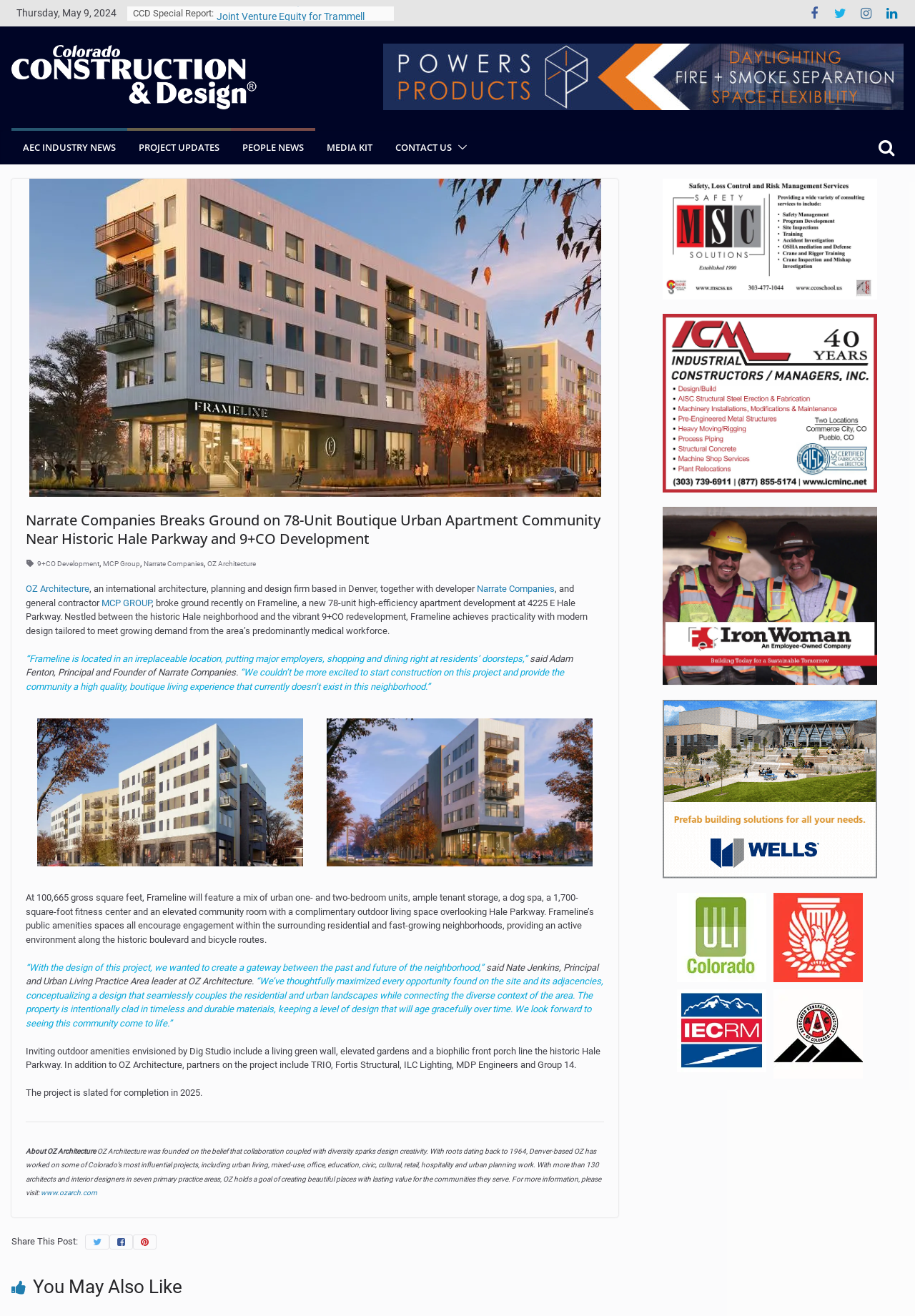Could you find the bounding box coordinates of the clickable area to complete this instruction: "View the 'Colorado Construction & Design Logo'"?

[0.012, 0.034, 0.305, 0.083]